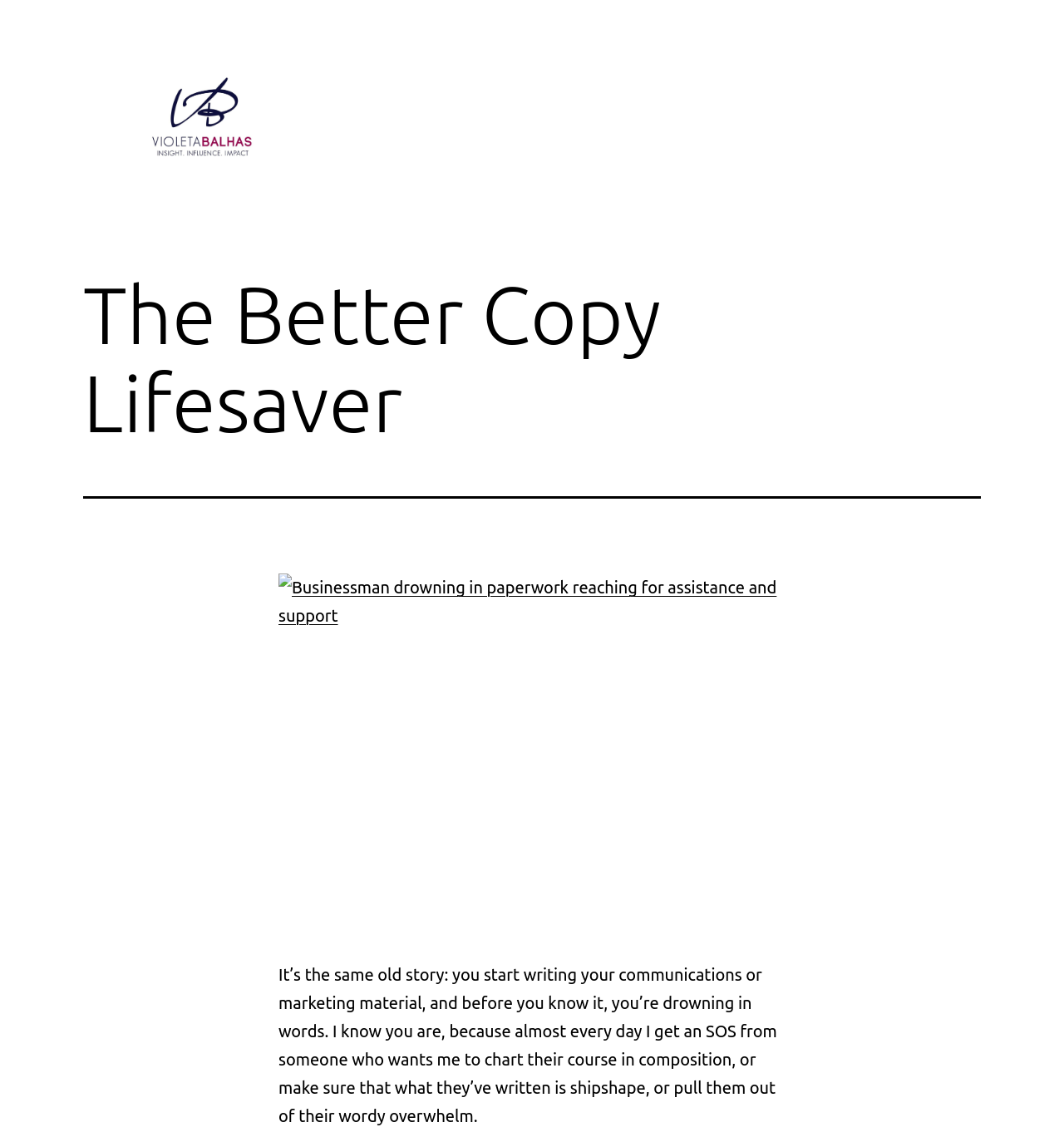Given the description: "alt="Violeta Balhas"", determine the bounding box coordinates of the UI element. The coordinates should be formatted as four float numbers between 0 and 1, [left, top, right, bottom].

[0.078, 0.093, 0.312, 0.11]